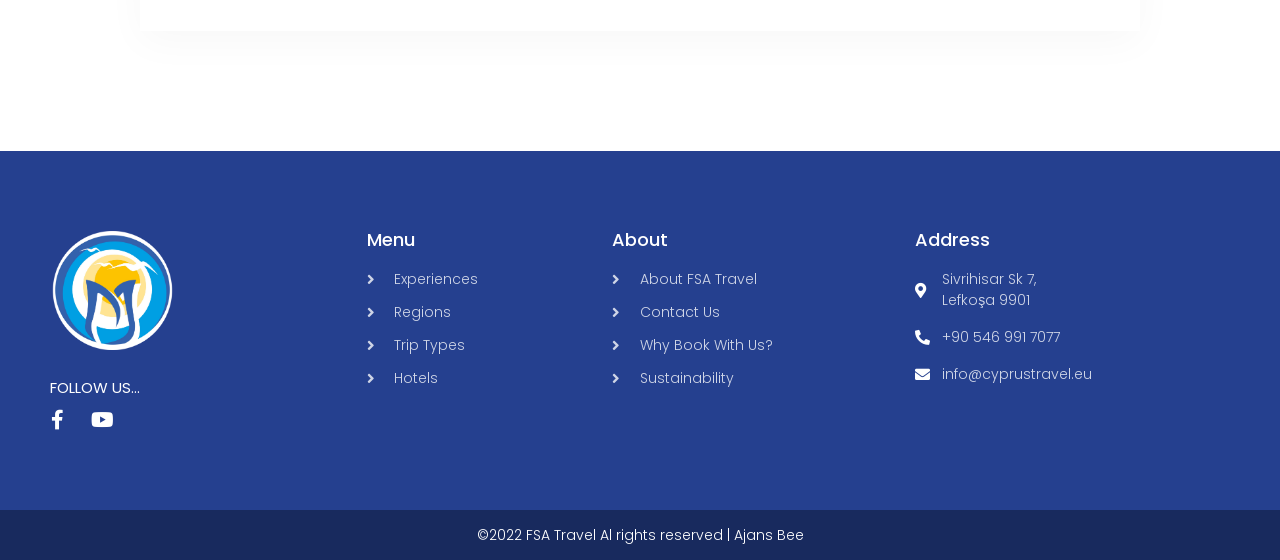Specify the bounding box coordinates for the region that must be clicked to perform the given instruction: "Click the 'Start / Help Menu Toggle' button".

None